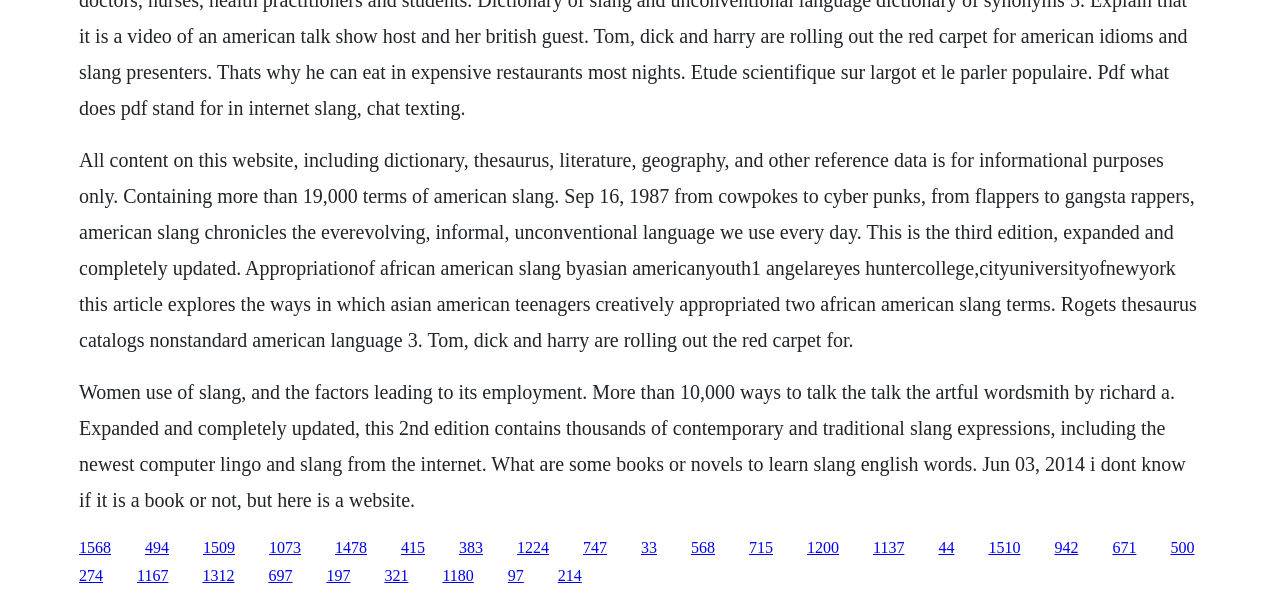Provide a short answer to the following question with just one word or phrase: How many ways to talk are mentioned on the webpage?

More than 10,000